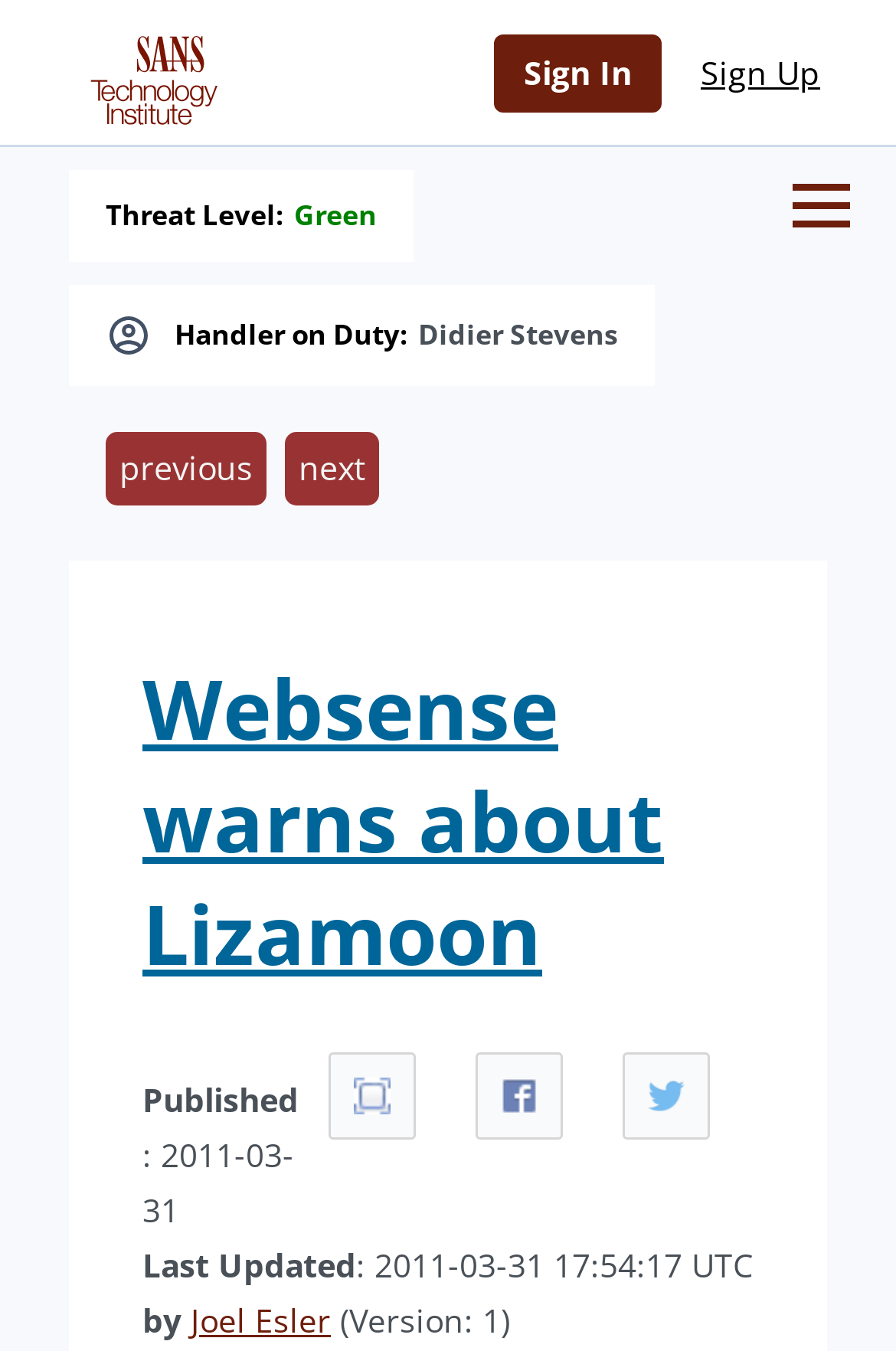Find and indicate the bounding box coordinates of the region you should select to follow the given instruction: "View previous page".

[0.118, 0.32, 0.297, 0.374]